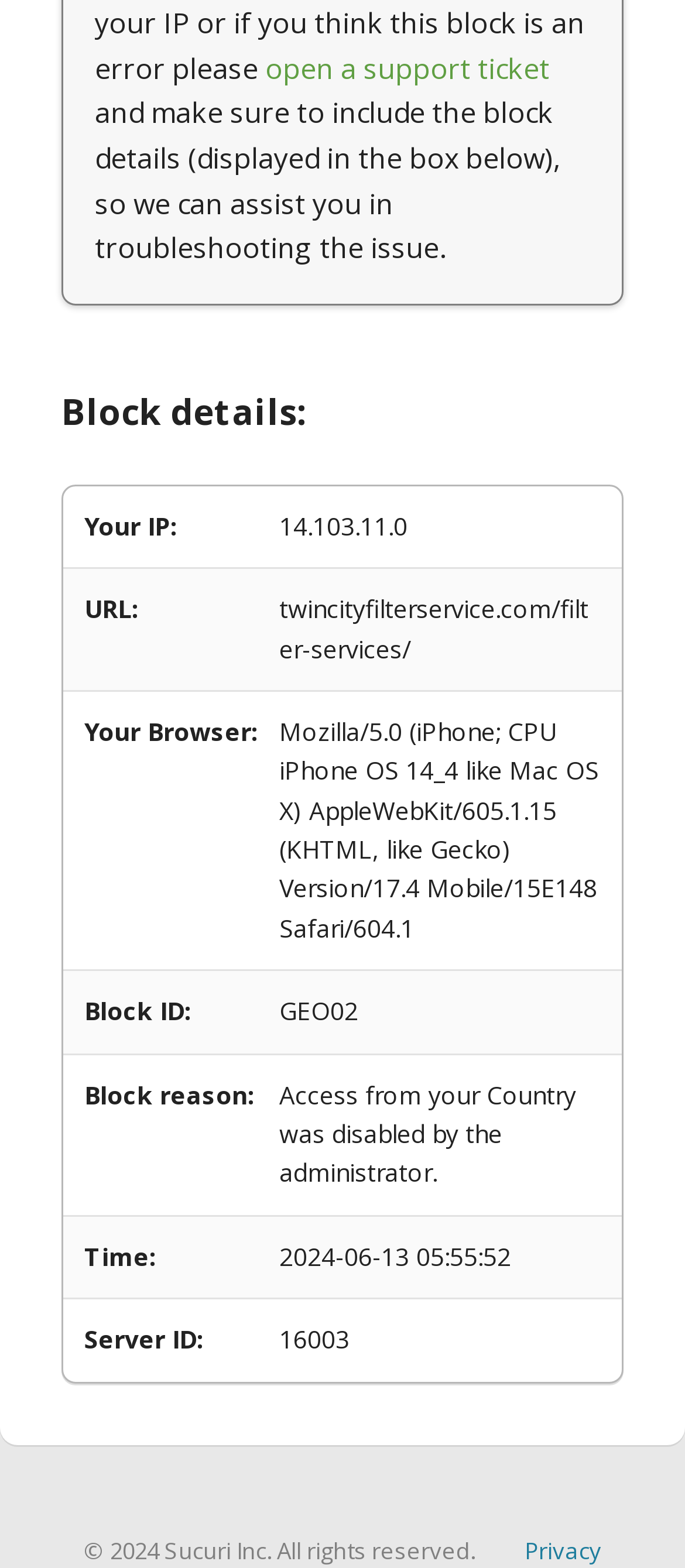Determine the bounding box coordinates in the format (top-left x, top-left y, bottom-right x, bottom-right y). Ensure all values are floating point numbers between 0 and 1. Identify the bounding box of the UI element described by: Privacy

[0.765, 0.978, 0.878, 0.998]